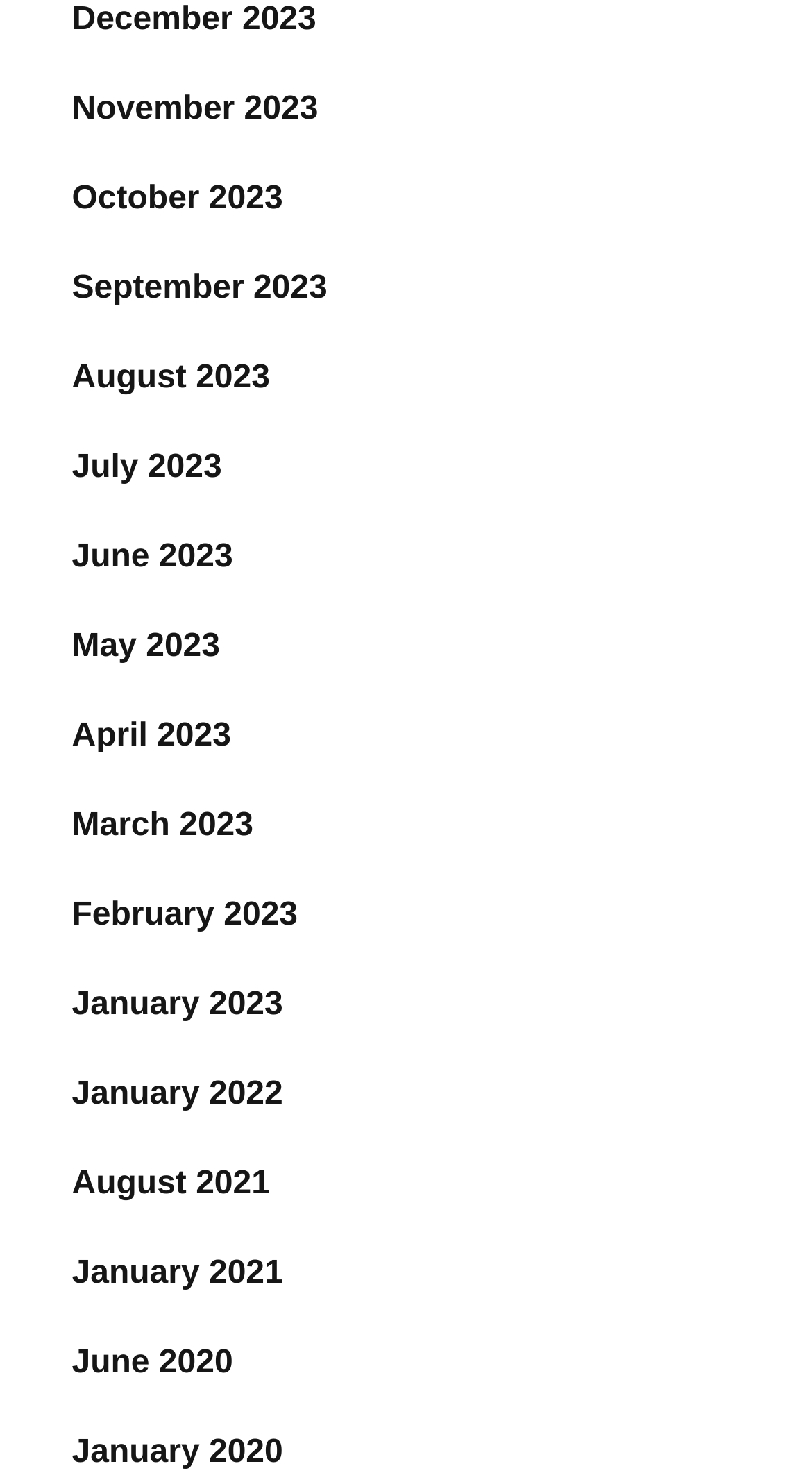From the webpage screenshot, predict the bounding box coordinates (top-left x, top-left y, bottom-right x, bottom-right y) for the UI element described here: January 2021

[0.088, 0.847, 0.348, 0.871]